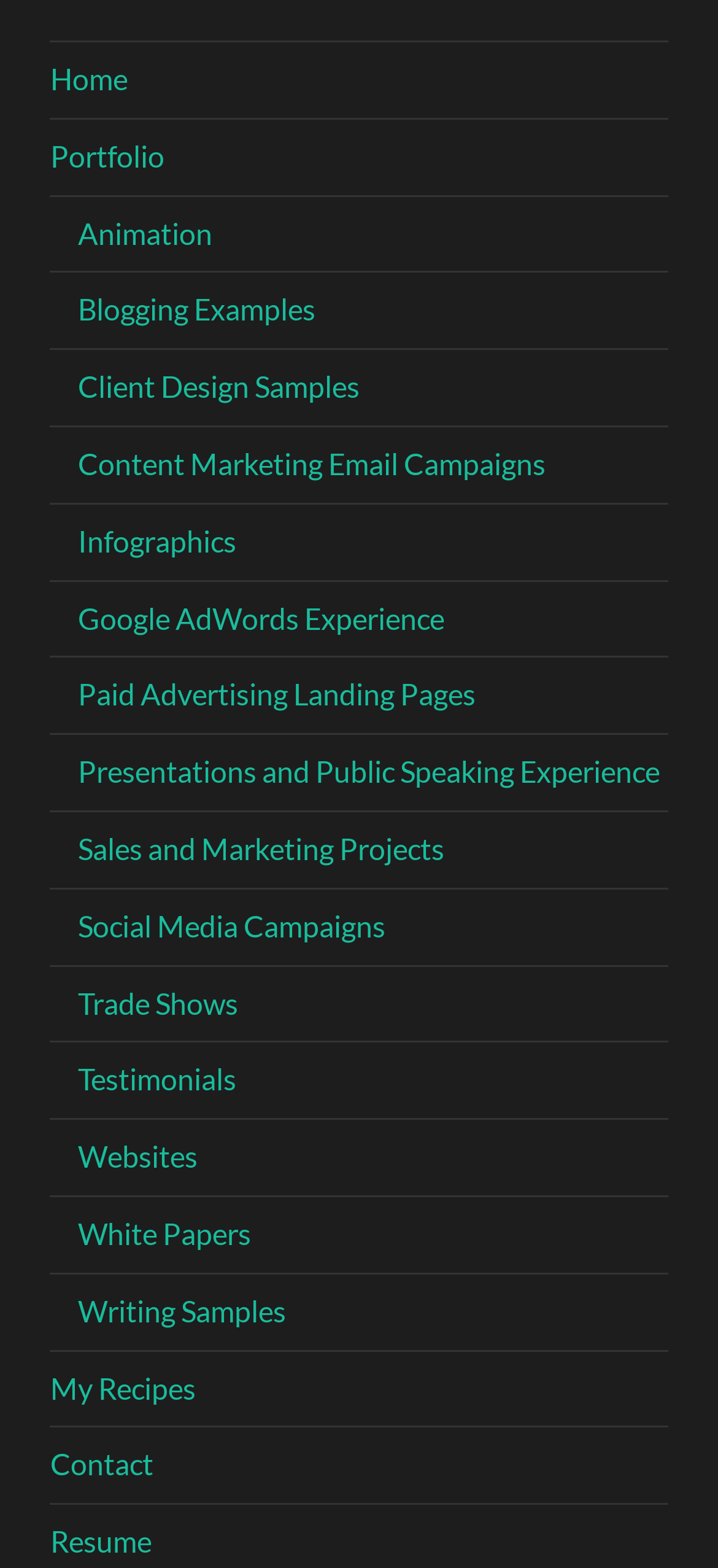Extract the bounding box coordinates of the UI element described: "Infographics". Provide the coordinates in the format [left, top, right, bottom] with values ranging from 0 to 1.

[0.108, 0.333, 0.329, 0.356]